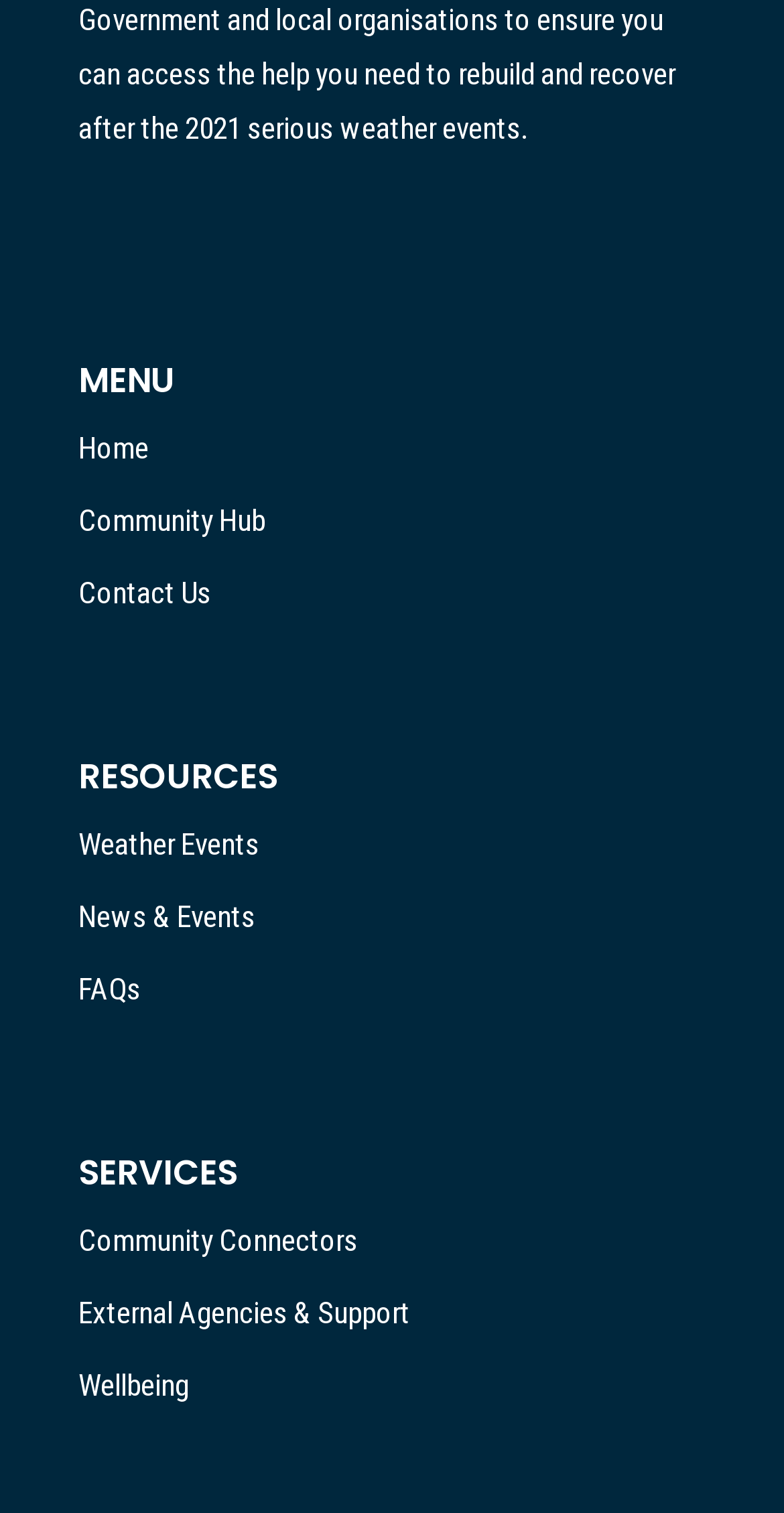Analyze the image and deliver a detailed answer to the question: What are the three main categories in the menu?

The three main categories in the menu are 'MENU', 'RESOURCES', and 'SERVICES' because these are the three static text elements that seem to be category headers, separating the links into different sections.